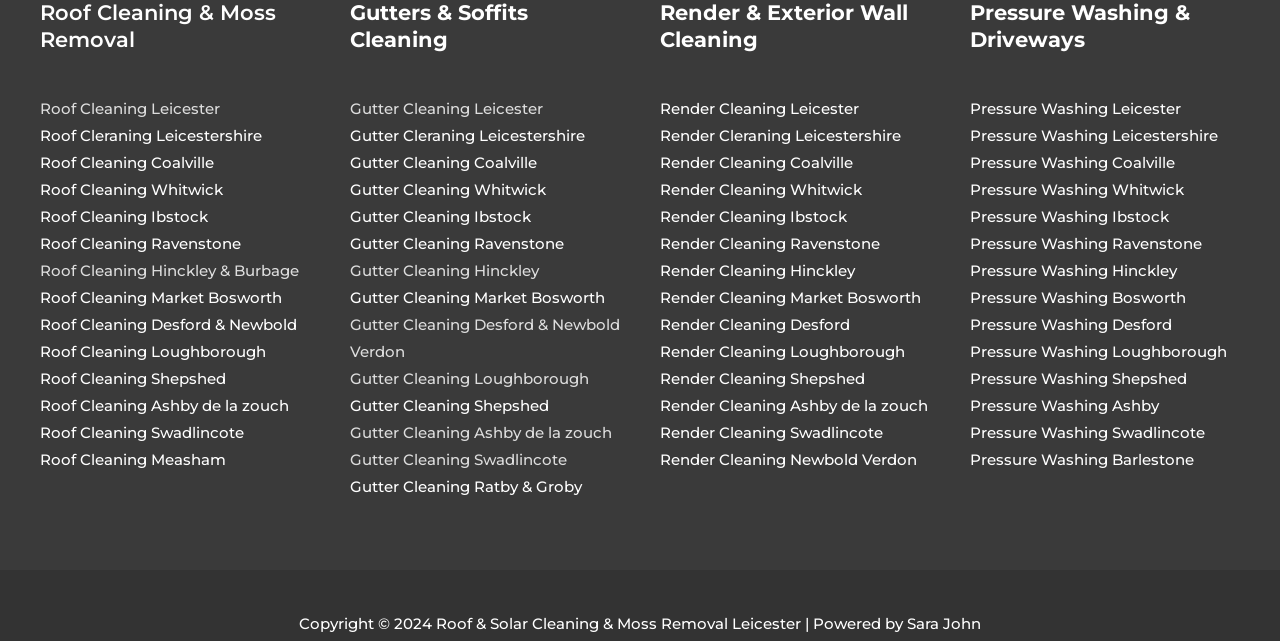Please identify the bounding box coordinates of where to click in order to follow the instruction: "Click on 'Render Cleaning Leicester'".

[0.516, 0.154, 0.671, 0.184]